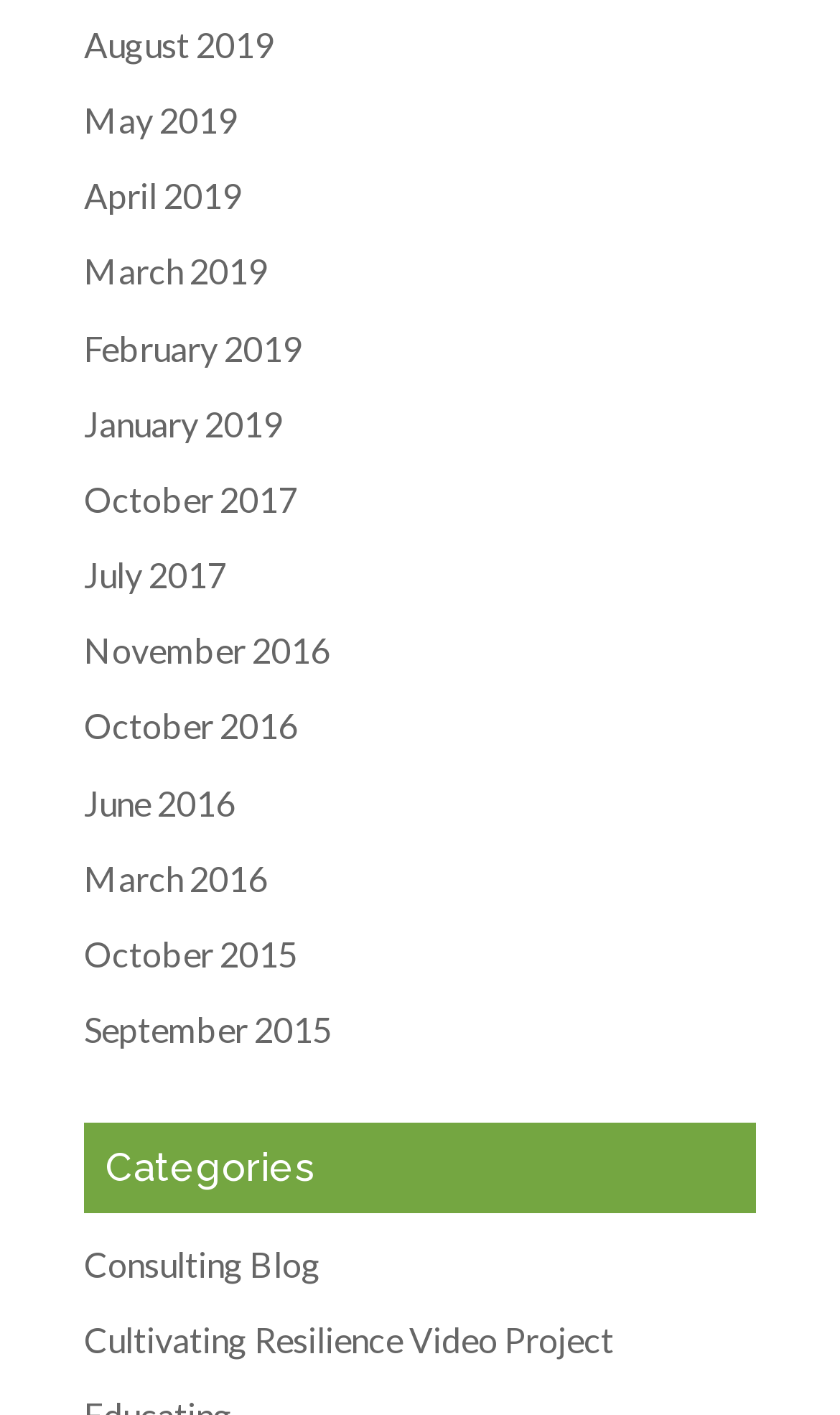Please answer the following question using a single word or phrase: 
How many categories are listed on the webpage?

1